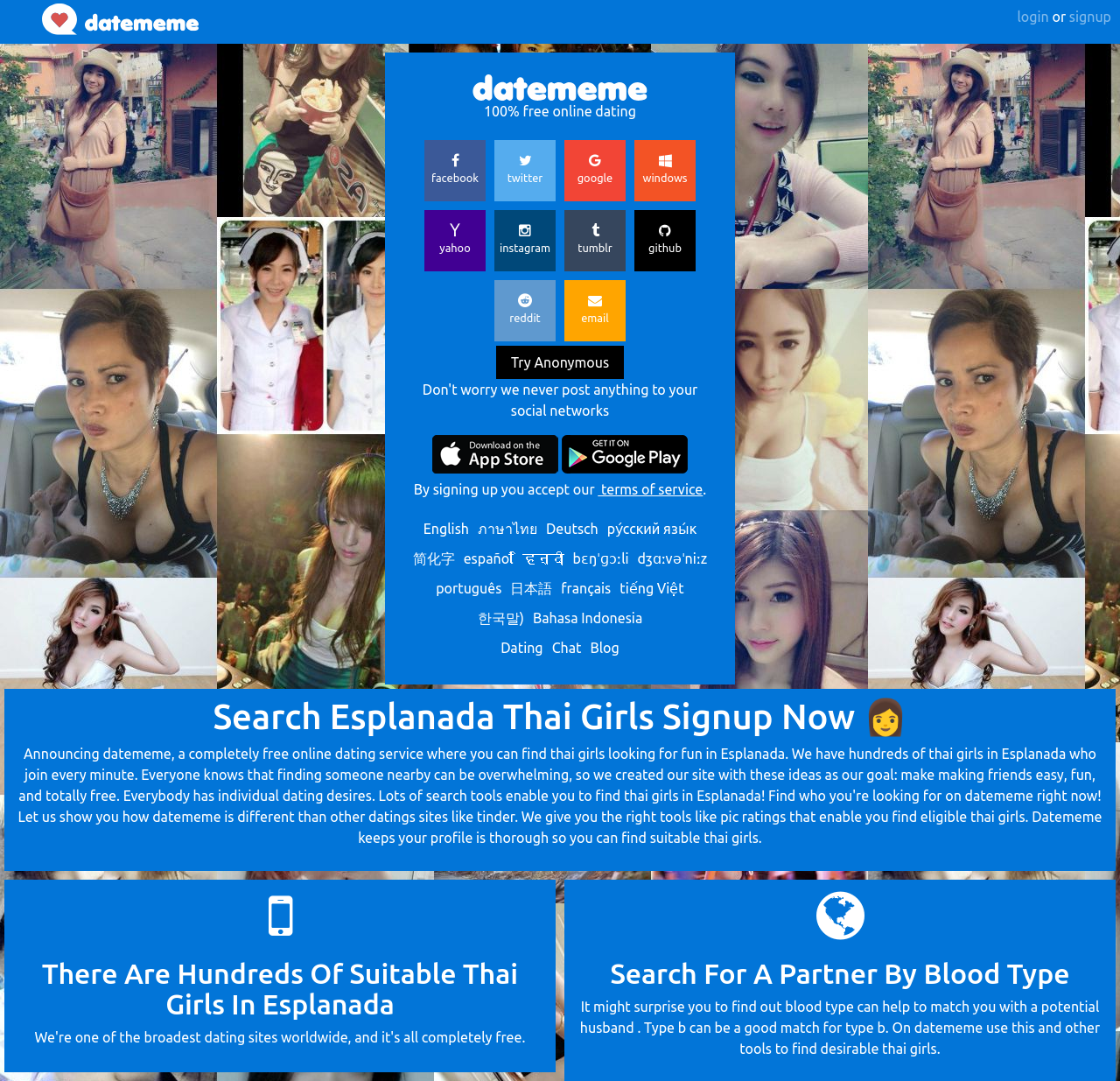Generate a comprehensive description of the webpage content.

This webpage is a dating platform focused on connecting users with Thai girls in Esplanada. At the top left corner, there are three links: "back", "home", and a login button. On the top right corner, there is a link to signup, accompanied by a short text "or". 

Below the top navigation bar, there is a logo image of "datememe" and a static text "100% free online dating". 

A table layout follows, containing several social media links, including Facebook, Twitter, Google, and more. 

A prominent button "Try Anonymous" is placed in the middle of the page. 

Below the button, there are three links, with a short text "By signing up you accept our" followed by a link to "terms of service". 

The webpage also provides a language selection feature, with links to switch to various languages such as English, Thai, Deutsch, and many more.

Further down, there are three headings: "Search Esplanada Thai Girls Signup Now", "There Are Hundreds Of Suitable Thai Girls In Esplanada", and "Search For A Partner By Blood Type". 

The last section of the page contains a static text explaining how blood type can be used to match potential partners, and how the platform provides tools to find desirable Thai girls.